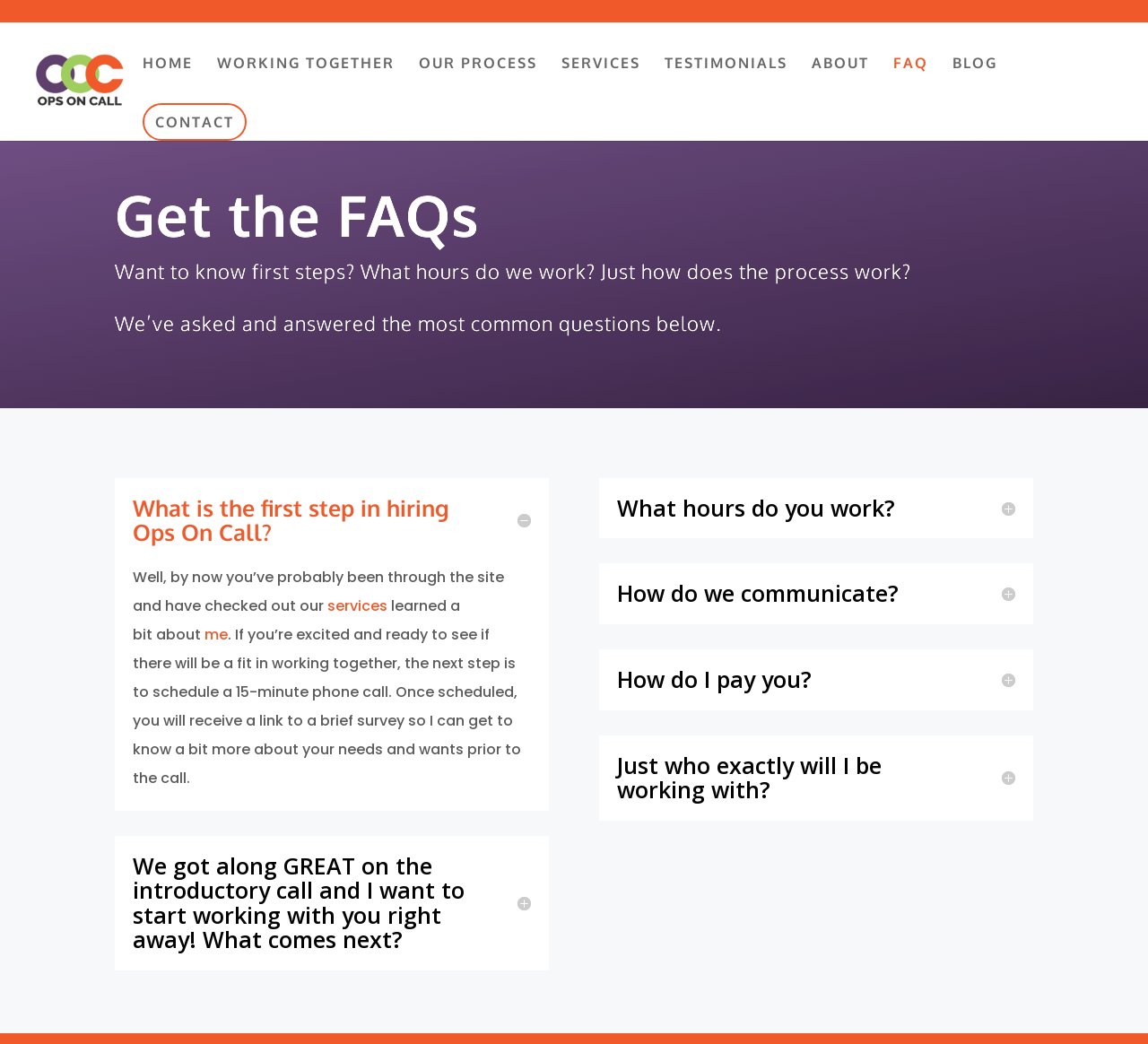What is the purpose of the introductory call with Ops On Call?
Please provide a detailed and thorough answer to the question.

According to the webpage, the purpose of the introductory call with Ops On Call is to discuss the client's needs and wants, as mentioned in the answer to the question 'We got along GREAT on the introductory call and I want to start working with you right away! What comes next?'.